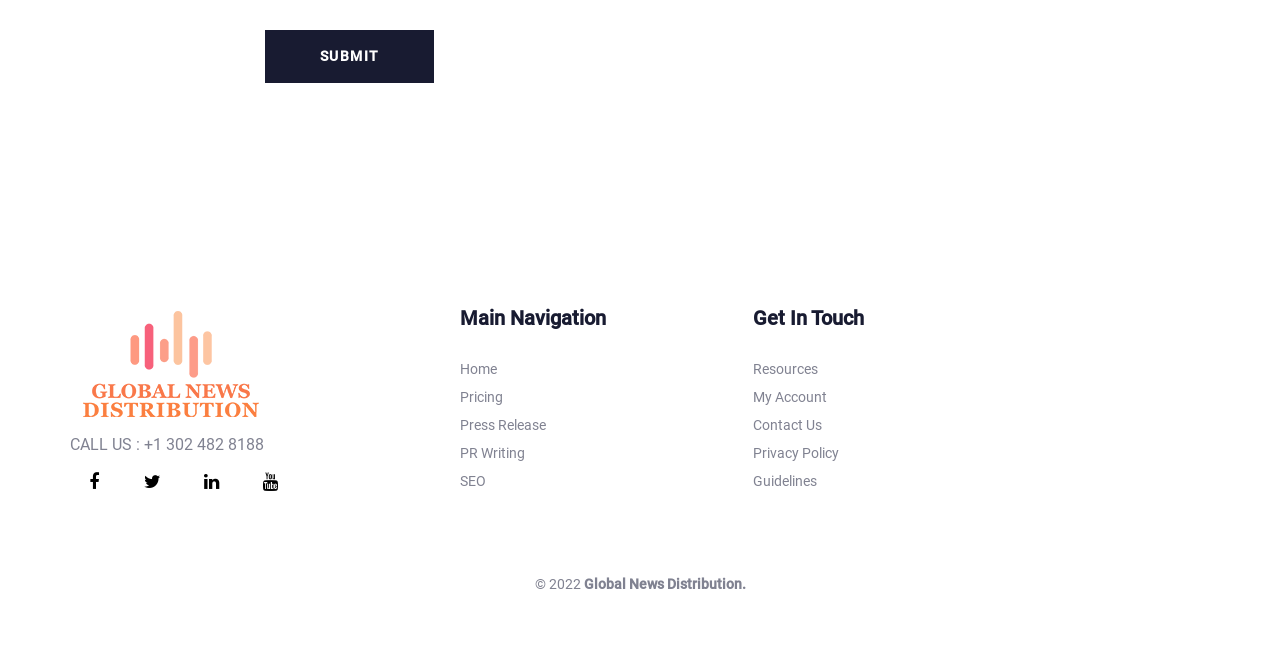Locate the bounding box coordinates of the element I should click to achieve the following instruction: "Explore the Sanctuary Movement".

None